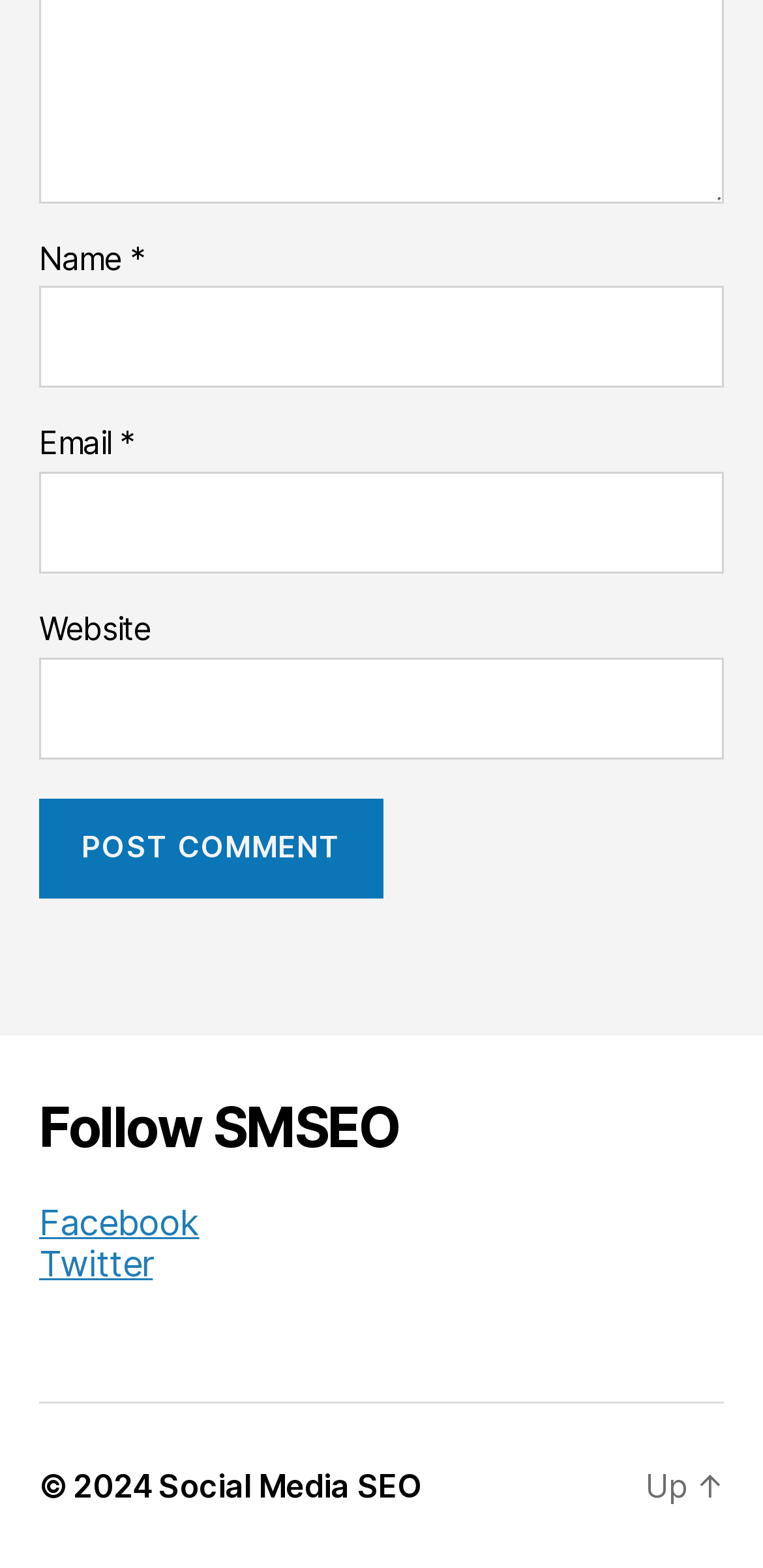Please specify the bounding box coordinates of the clickable region to carry out the following instruction: "Input your email". The coordinates should be four float numbers between 0 and 1, in the format [left, top, right, bottom].

[0.051, 0.301, 0.949, 0.366]